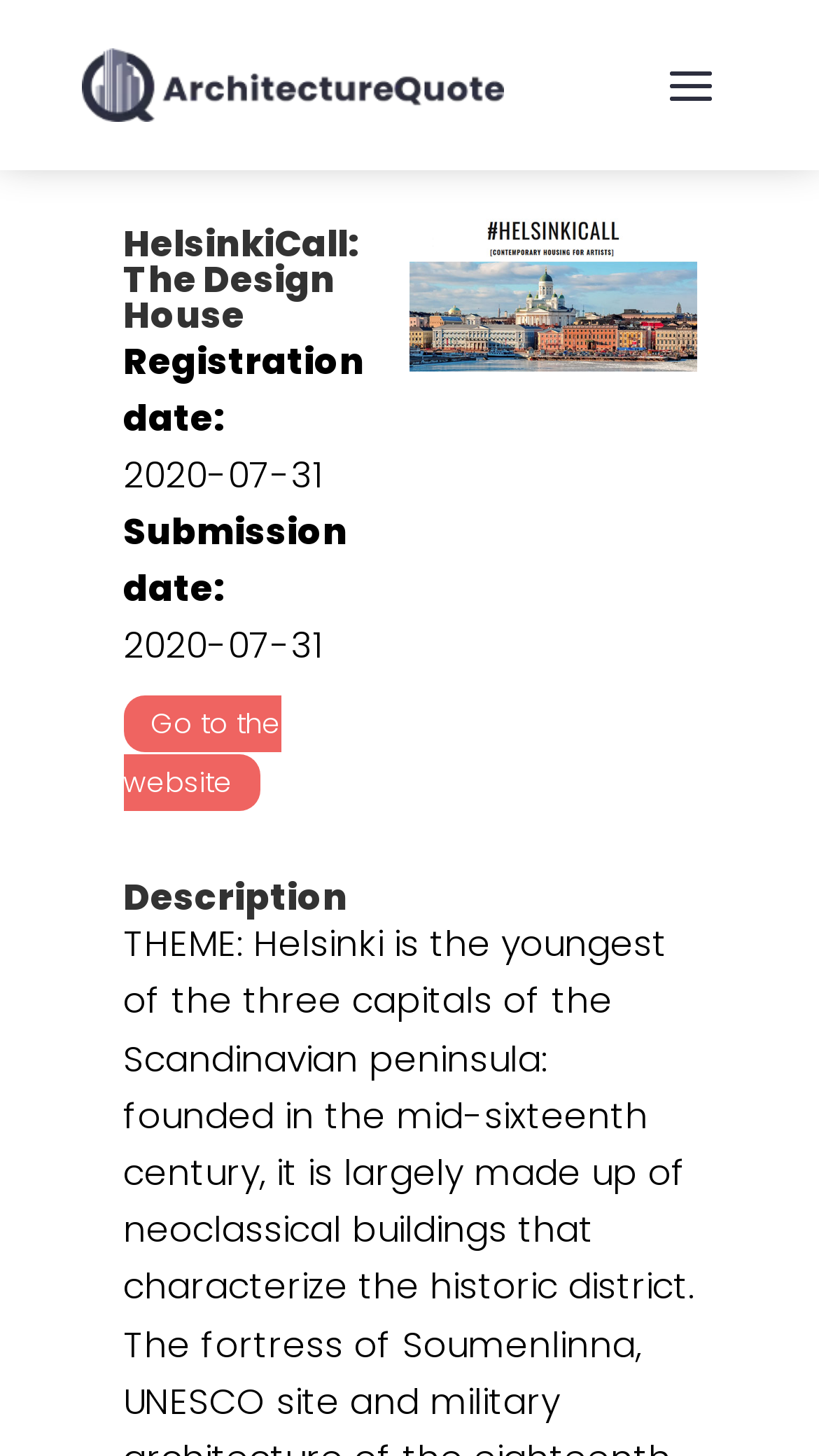Kindly respond to the following question with a single word or a brief phrase: 
What is the registration date?

2020-07-31